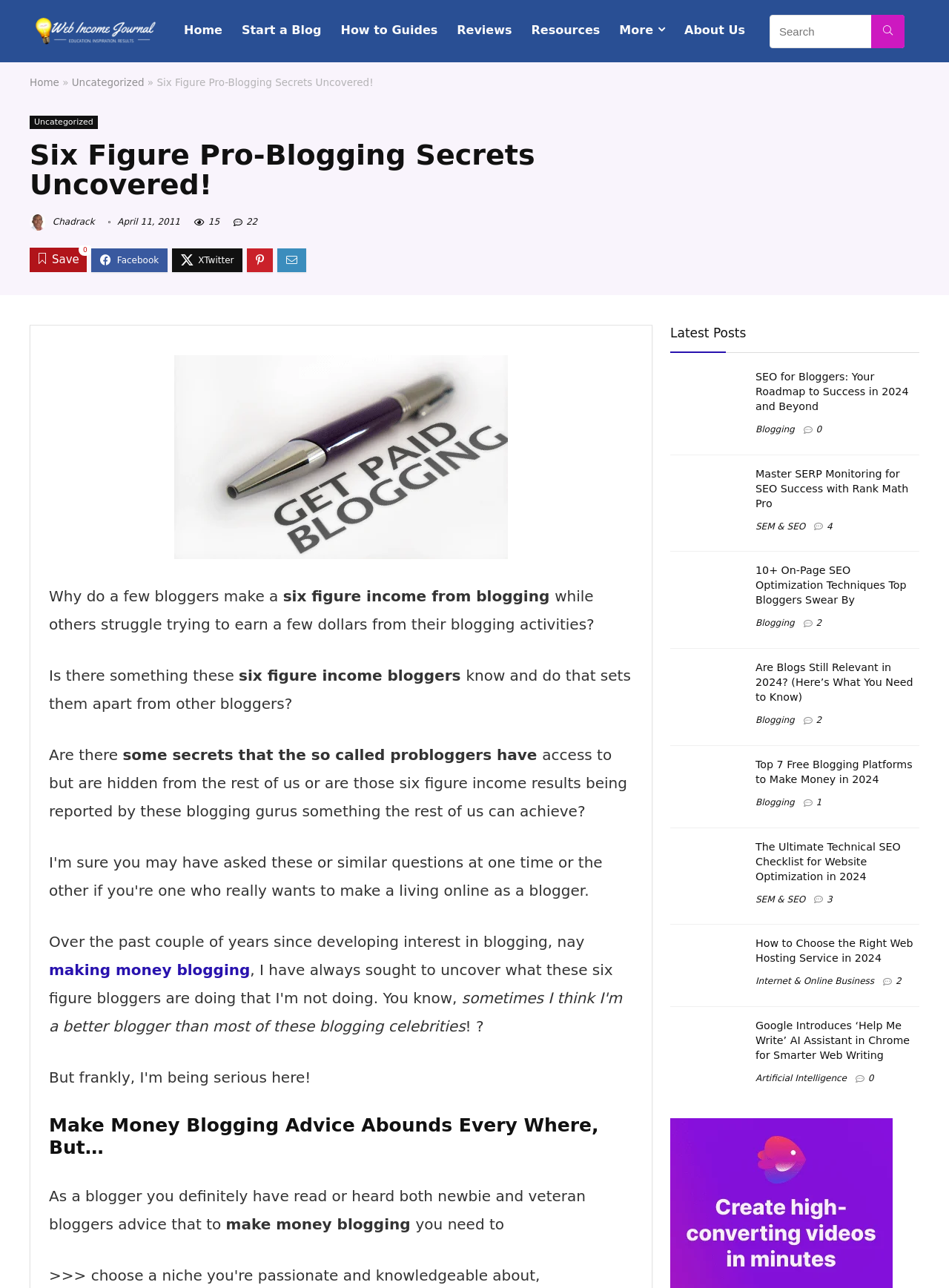How many navigation links are there?
Based on the content of the image, thoroughly explain and answer the question.

I counted the number of links in the navigation bar, which are 'Home', 'Start a Blog', 'How to Guides', 'Reviews', 'Resources', 'More', and 'About Us'.